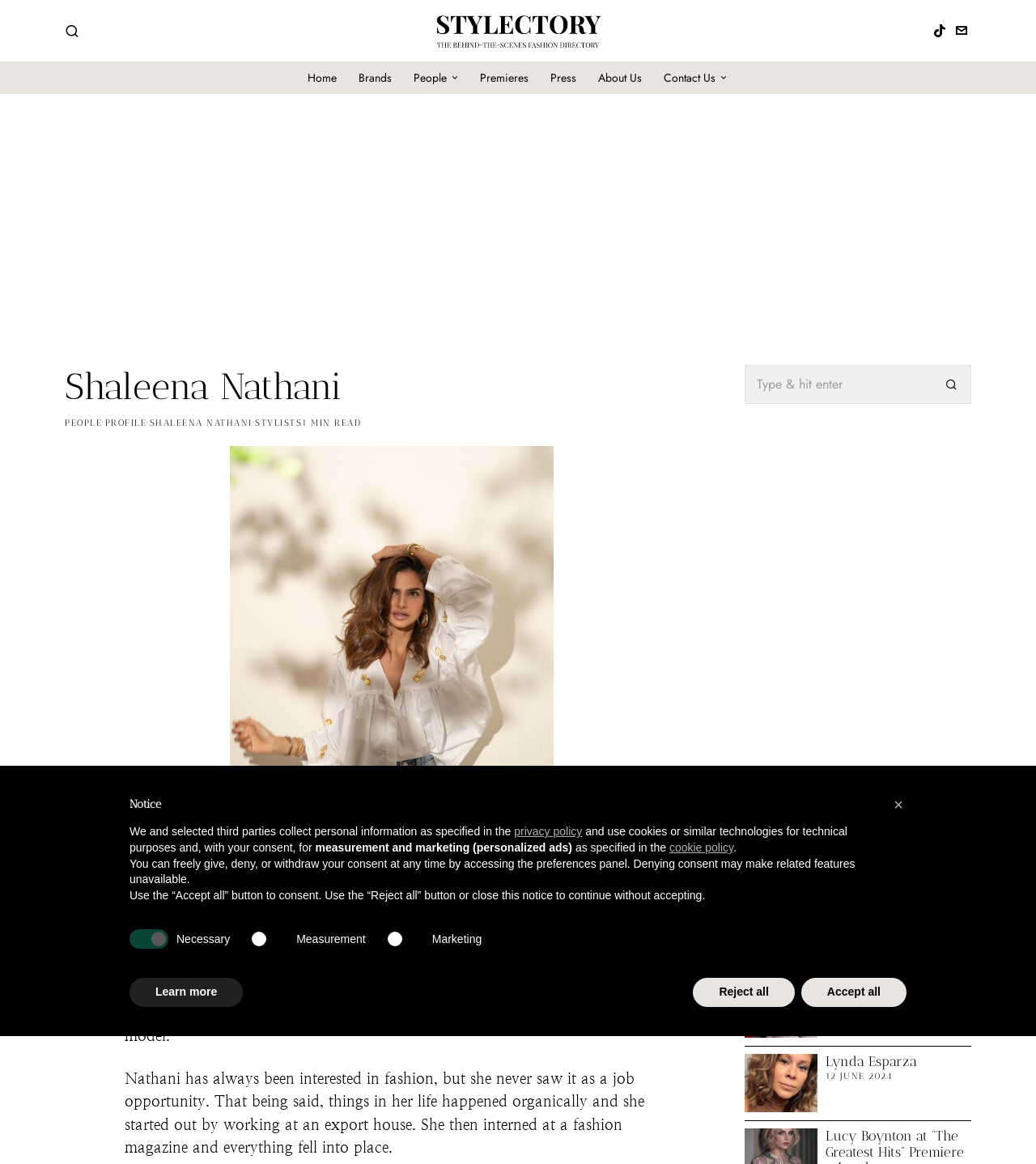Identify the bounding box of the UI component described as: "Stylists".

[0.246, 0.359, 0.291, 0.368]